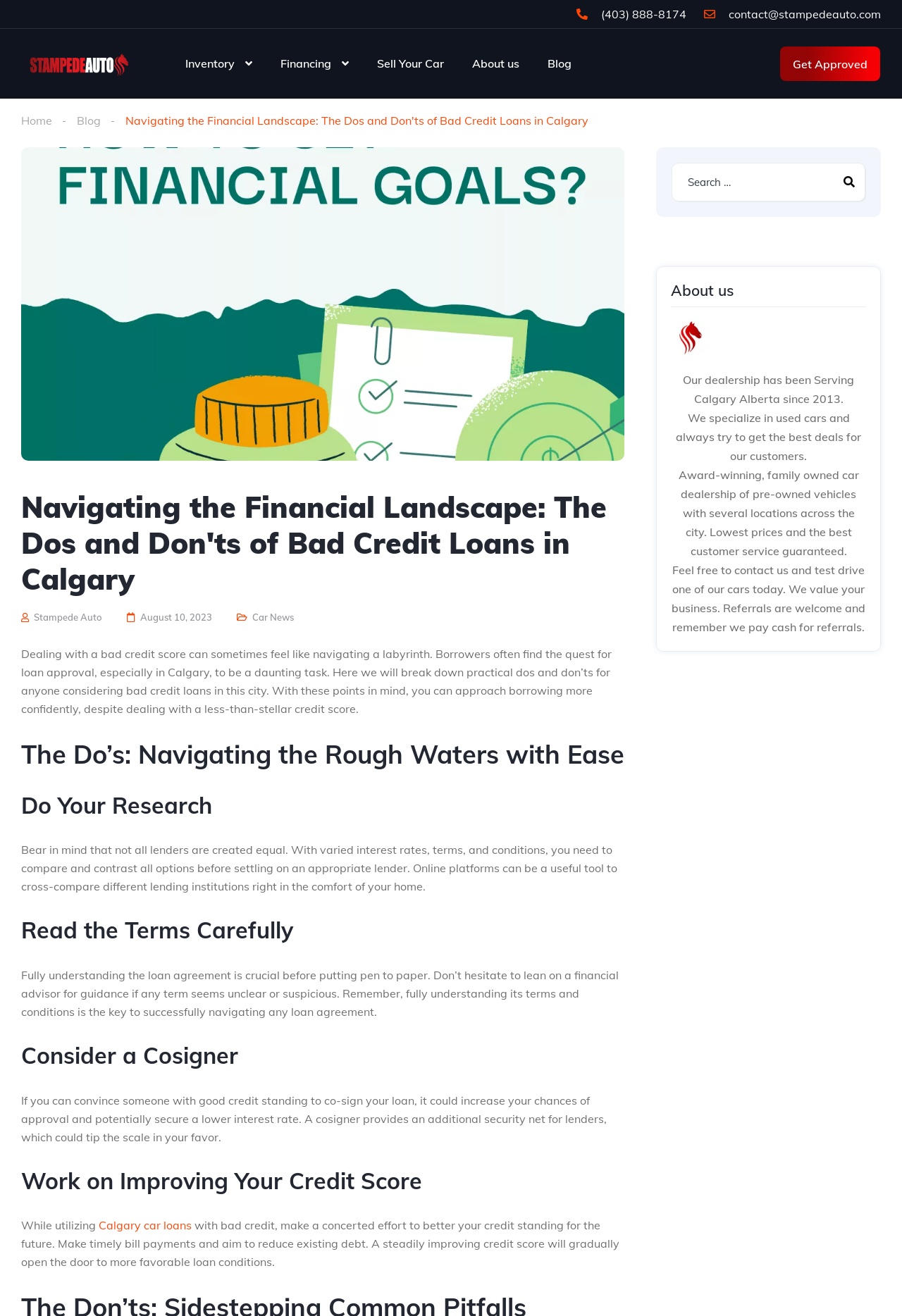Specify the bounding box coordinates of the region I need to click to perform the following instruction: "Click the 'Get Approved' button". The coordinates must be four float numbers in the range of 0 to 1, i.e., [left, top, right, bottom].

[0.865, 0.035, 0.976, 0.061]